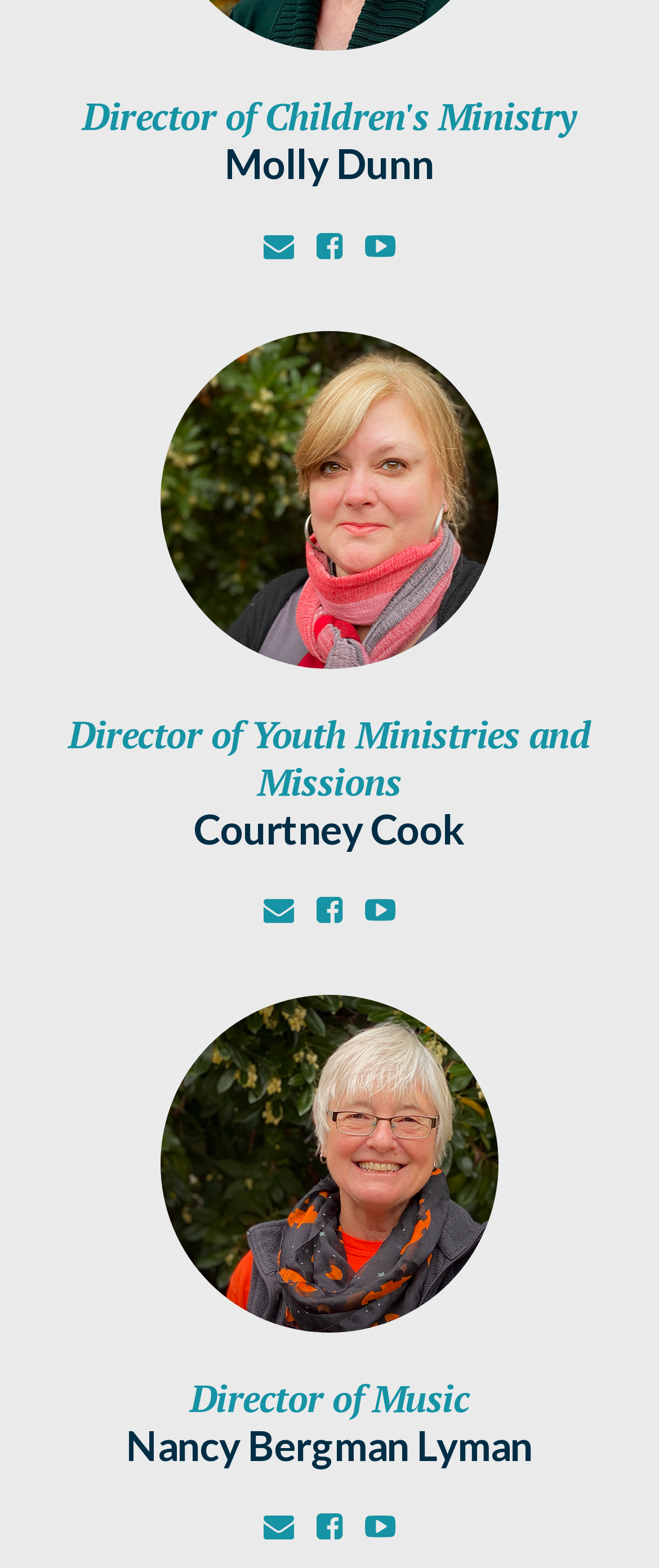What is the name of the third staff member?
Using the image, give a concise answer in the form of a single word or short phrase.

Nancy Bergman Lyman